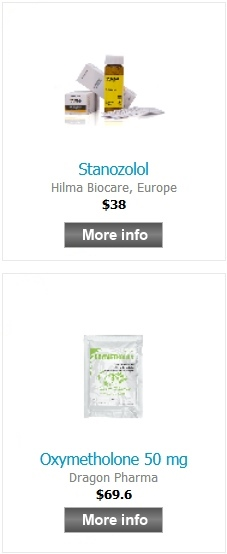Elaborate on the image by describing it in detail.

The image showcases two popular anabolic steroids available for purchase. 

At the top, there's **Stanozolol** packaged by **Hilma Biocare**, prominently displayed with a price tag of **$38**. This steroid is commonly used for its ability to enhance performance and aid in body composition. 

Below it, **Oxymetholone** is featured, offered by **Dragon Pharma**, with a cost of **$69.60**. Known for its strength-building effects, Oxymetholone is often sought after by athletes and bodybuilders. 

Both products include a **“More info”** button, inviting potential customers to explore further details about each steroid. The layout is clean and straightforward, making it easy to compare these options as part of a broader selection of anabolic steroids.